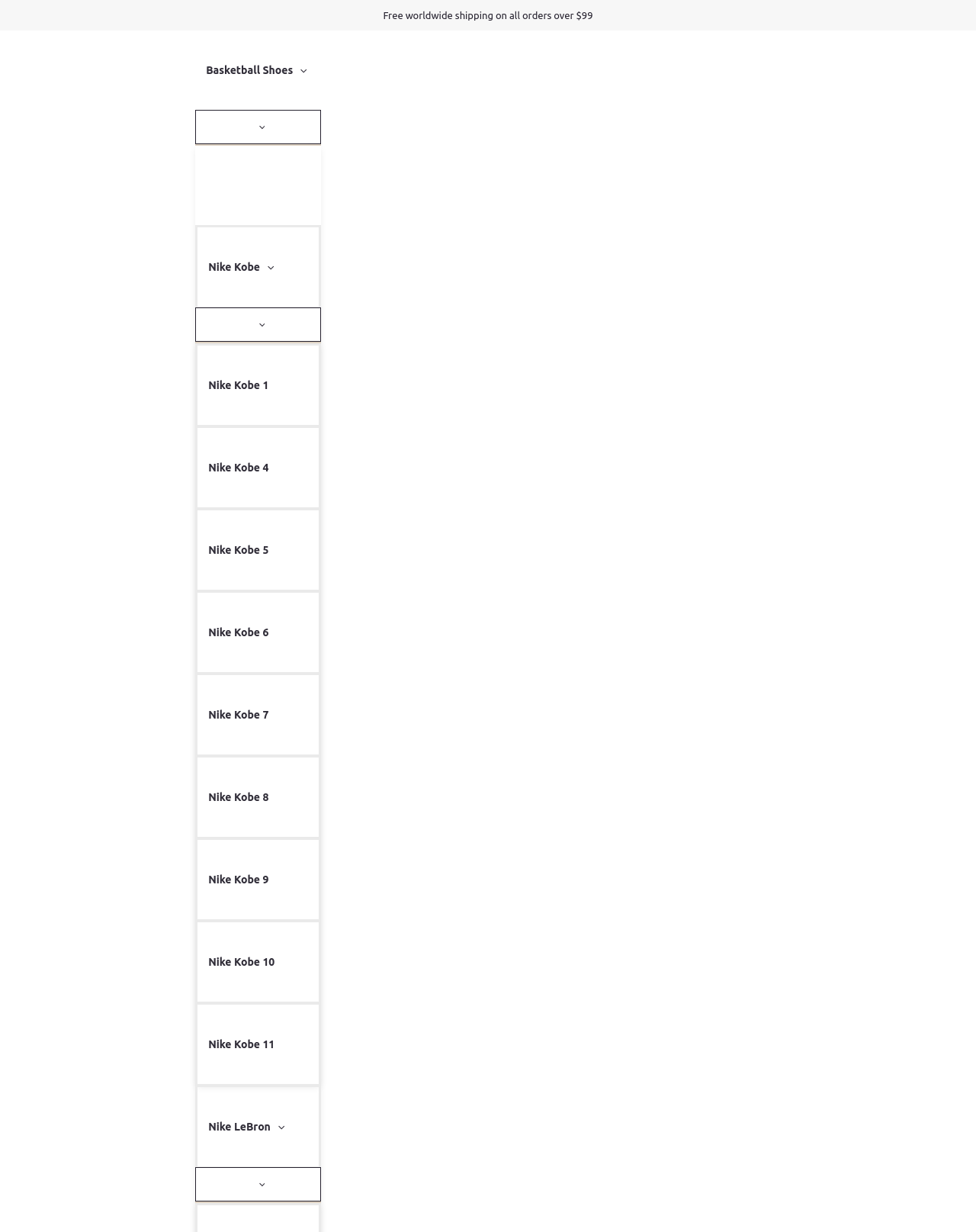Locate the headline of the webpage and generate its content.

Air Jordan 1 Retro High OG “Rookie of the Year” 555088-700